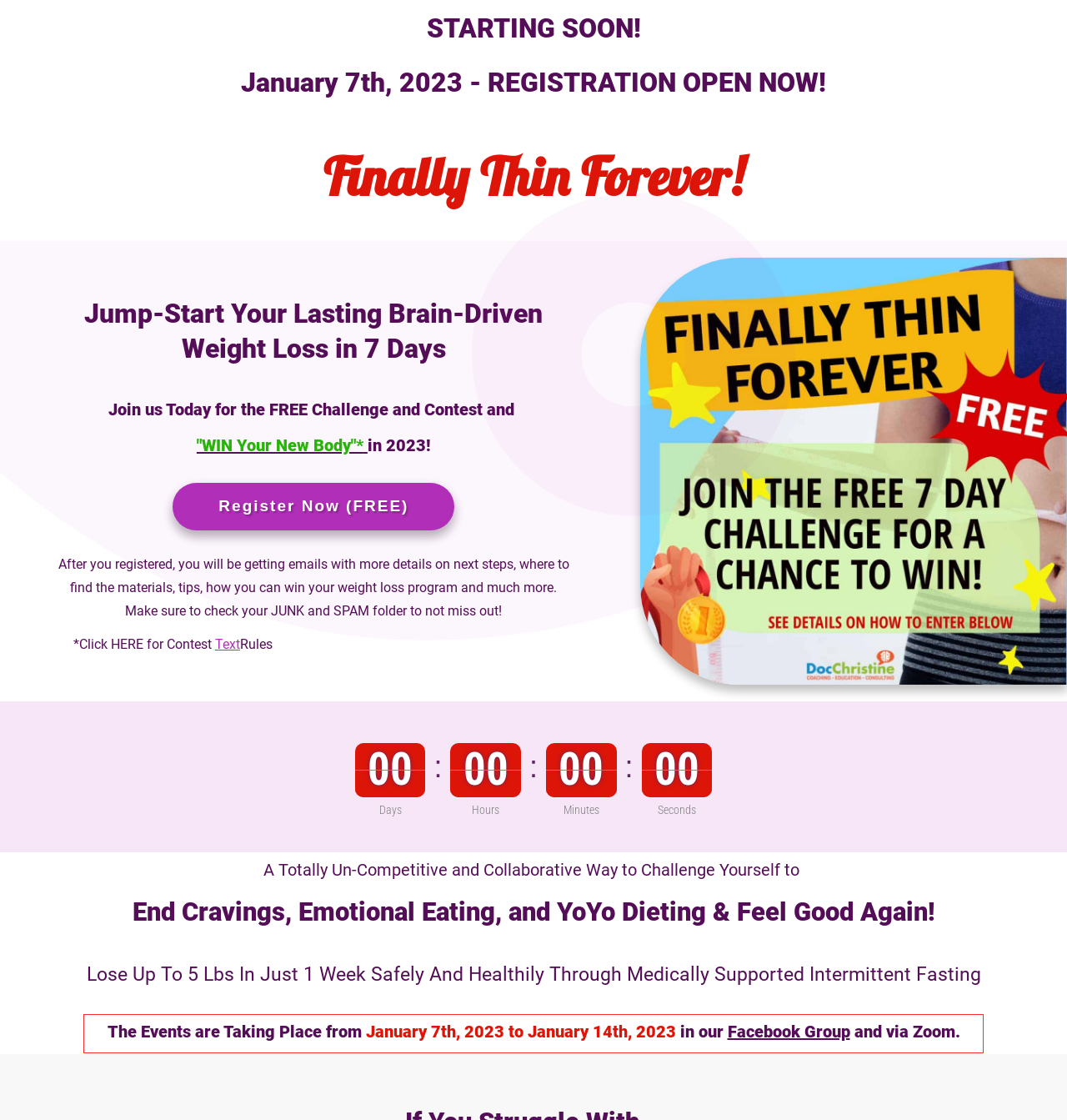Offer a meticulous description of the webpage's structure and content.

This webpage is promoting a weight loss program called "Finally Thin Forever" with a free 7-day challenge and contest. At the top of the page, there are three headings announcing the start of the challenge, with the first one reading "STARTING SOON!" and the second one specifying the date as January 7th, 2023. Below these headings, there is a large image taking up most of the width of the page.

To the left of the image, there is a table with a heading that reads "Jump-Start Your Lasting Brain-Driven Weight Loss in 7 Days" followed by two more headings that invite users to join the challenge and contest. Below these headings, there is a link to register for the challenge.

On the right side of the image, there is another table with a static text that provides instructions on what to expect after registering, including receiving emails with details on next steps and tips. Below this text, there are links to the contest rules and a "Click HERE for Contest" button.

Further down the page, there is a countdown timer displaying the remaining days, hours, minutes, and seconds until the challenge starts. Below the timer, there are several headings that describe the benefits of the program, including ending cravings and emotional eating, losing weight safely and healthily, and participating in events taking place in a Facebook group and via Zoom. There is also a link to the Facebook group.